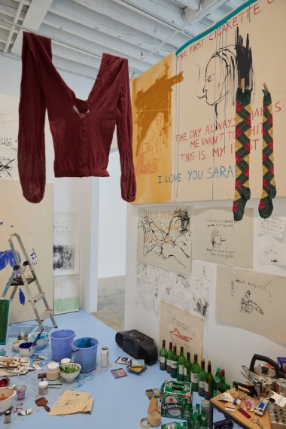What color is the shirt in the installation?
Using the information from the image, give a concise answer in one word or a short phrase.

Burgundy